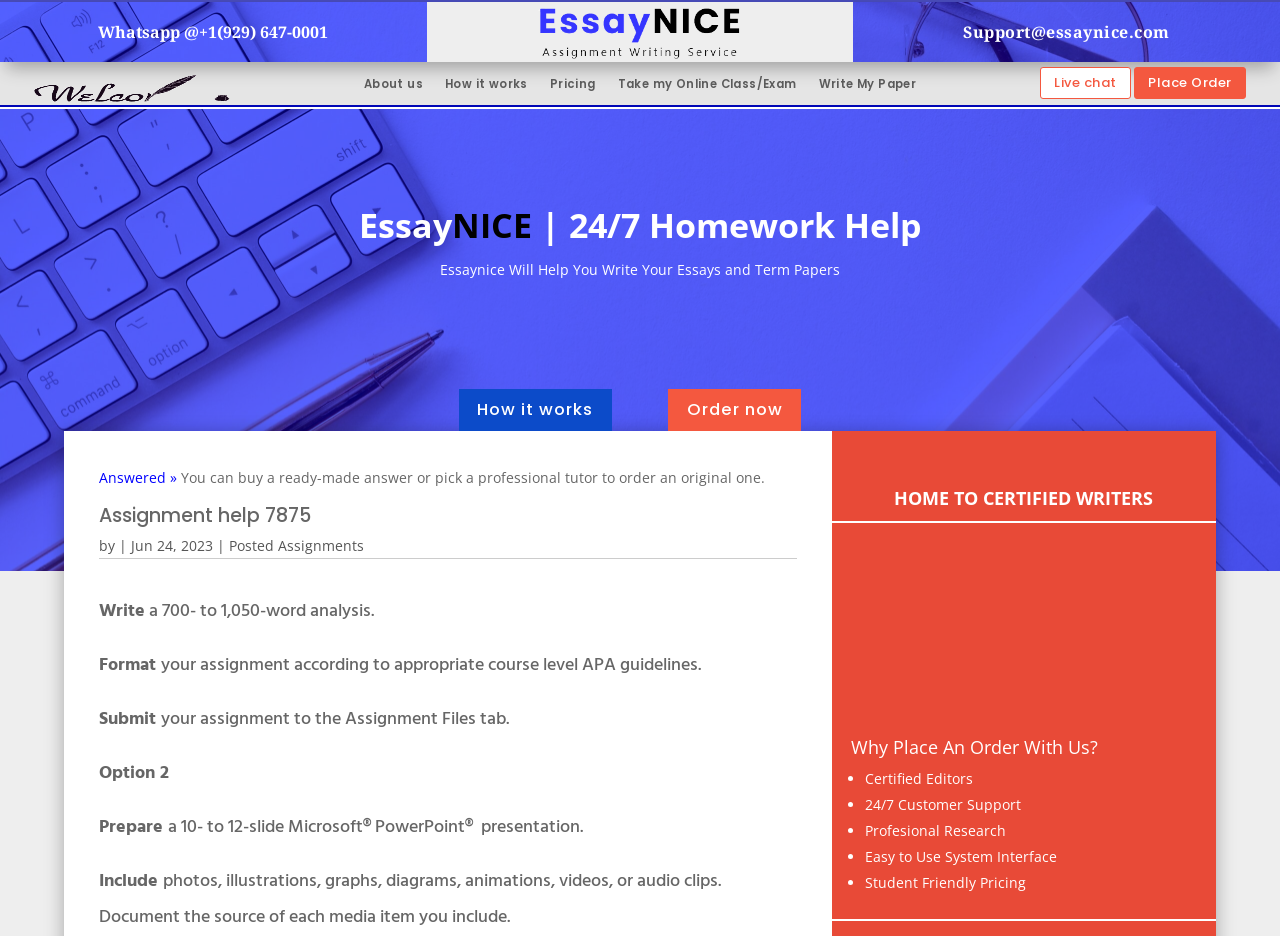Determine the main headline of the webpage and provide its text.

EssayNICE | 24/7 Homework Help